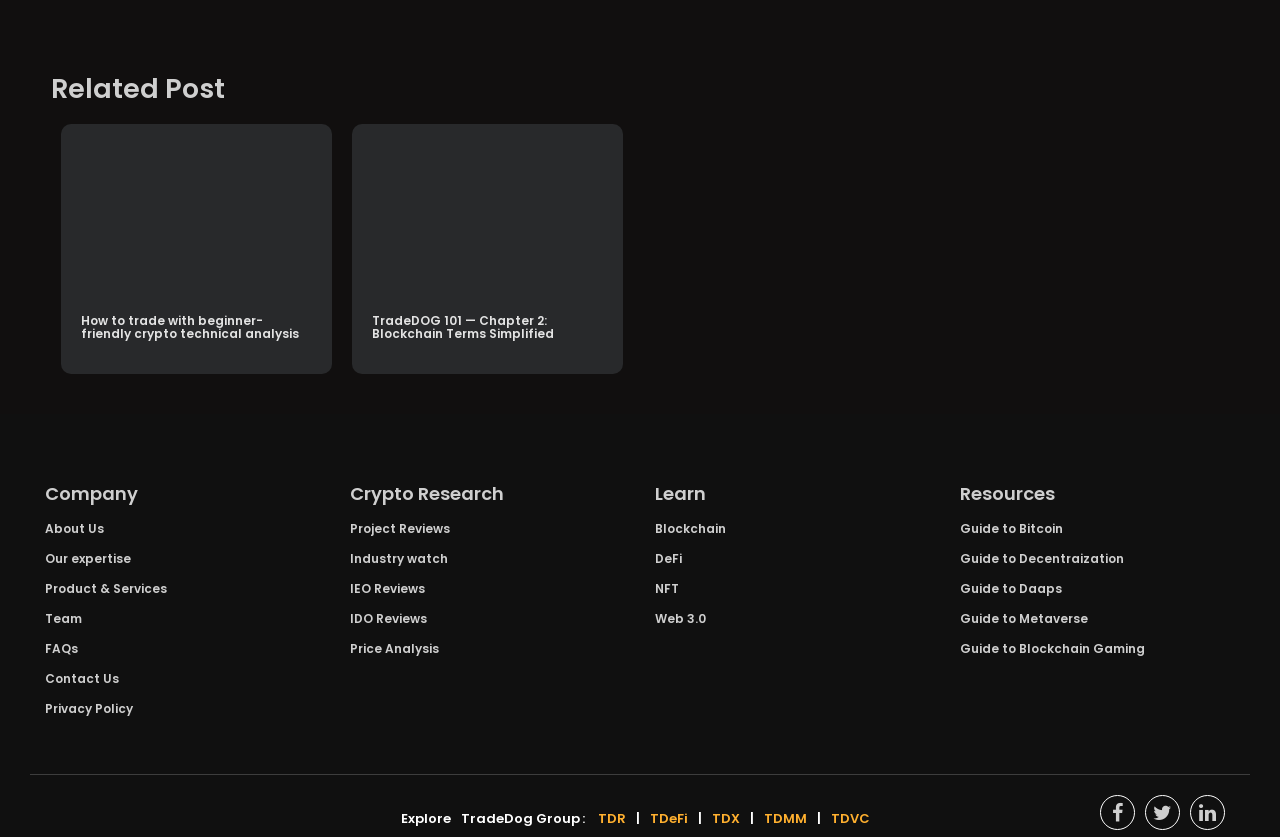Please determine the bounding box coordinates of the element to click on in order to accomplish the following task: "Sign Up for TerraBites". Ensure the coordinates are four float numbers ranging from 0 to 1, i.e., [left, top, right, bottom].

None